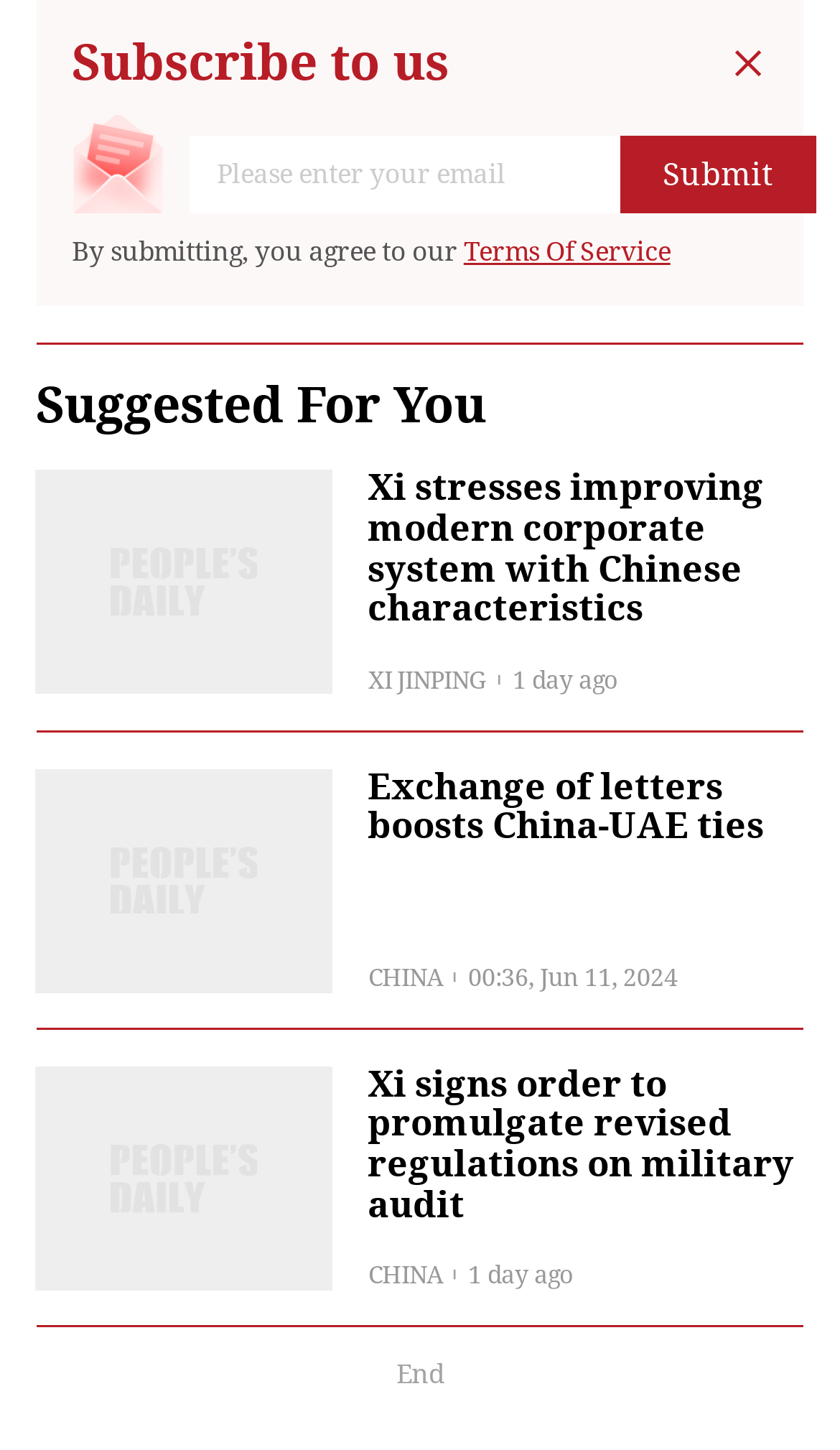How many articles are suggested?
Based on the image, answer the question with a single word or brief phrase.

Three